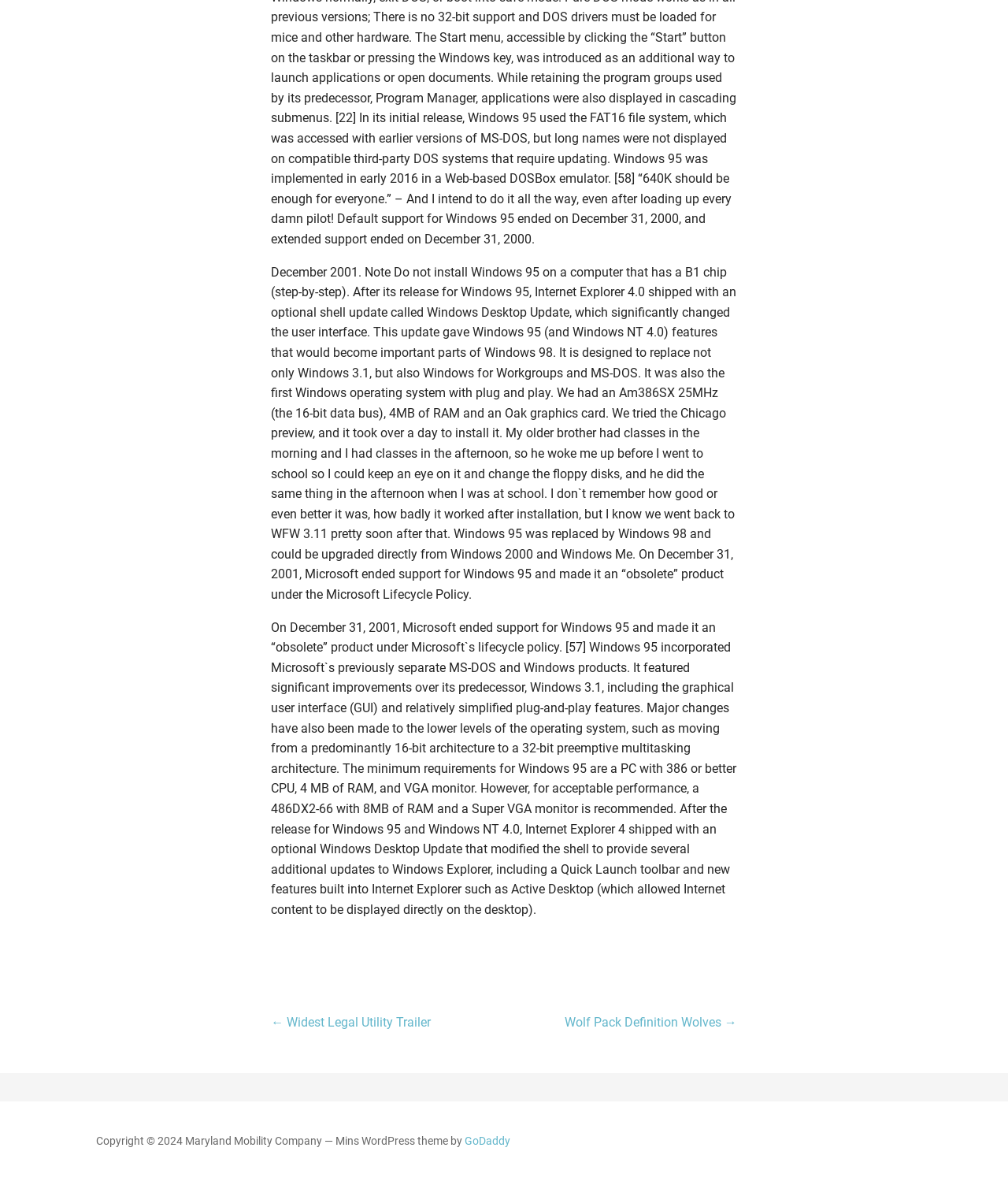Find the bounding box coordinates for the element described here: "Wolf Pack Definition Wolves →".

[0.56, 0.859, 0.731, 0.872]